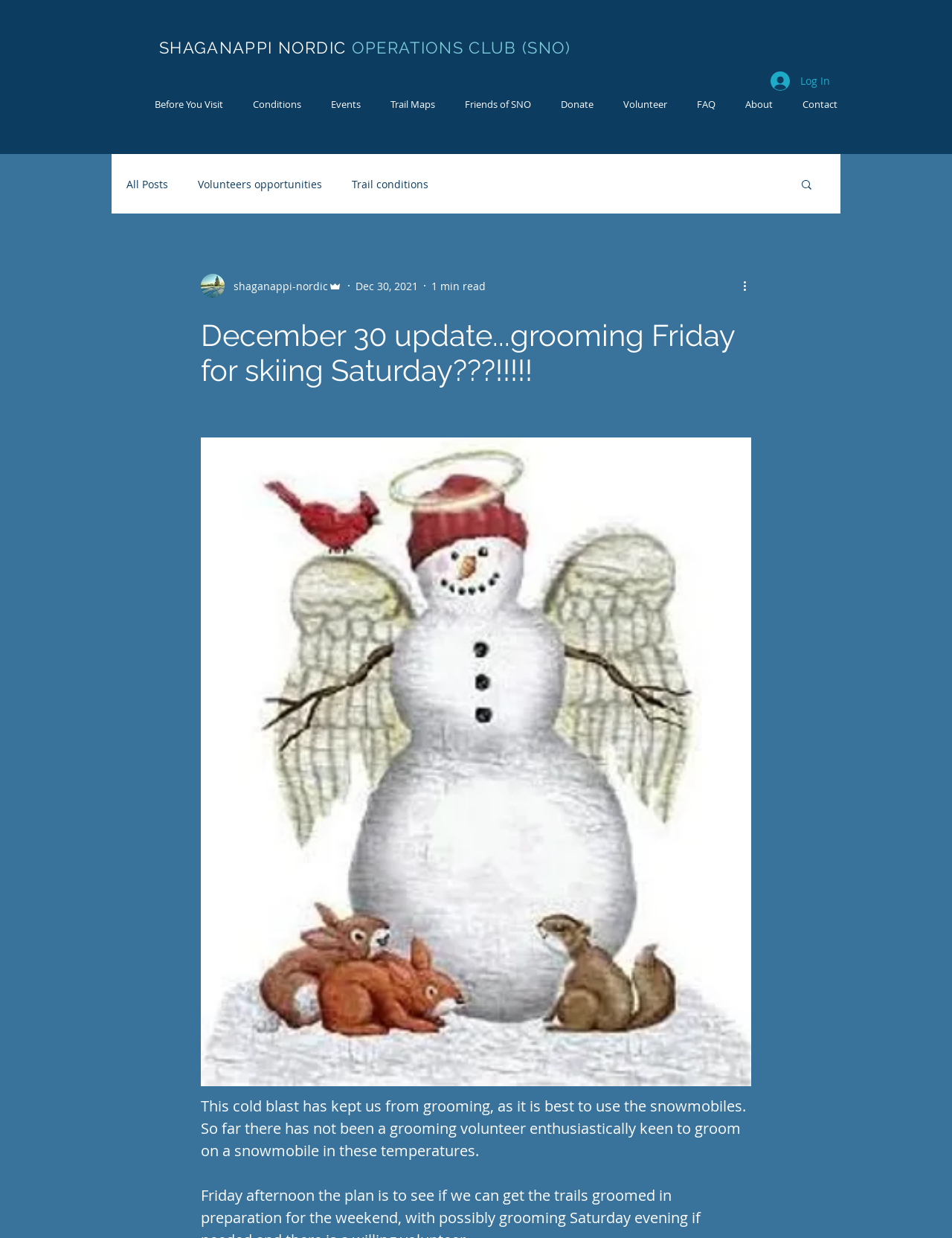Answer the following query concisely with a single word or phrase:
How many links are there in the 'Site' navigation?

9